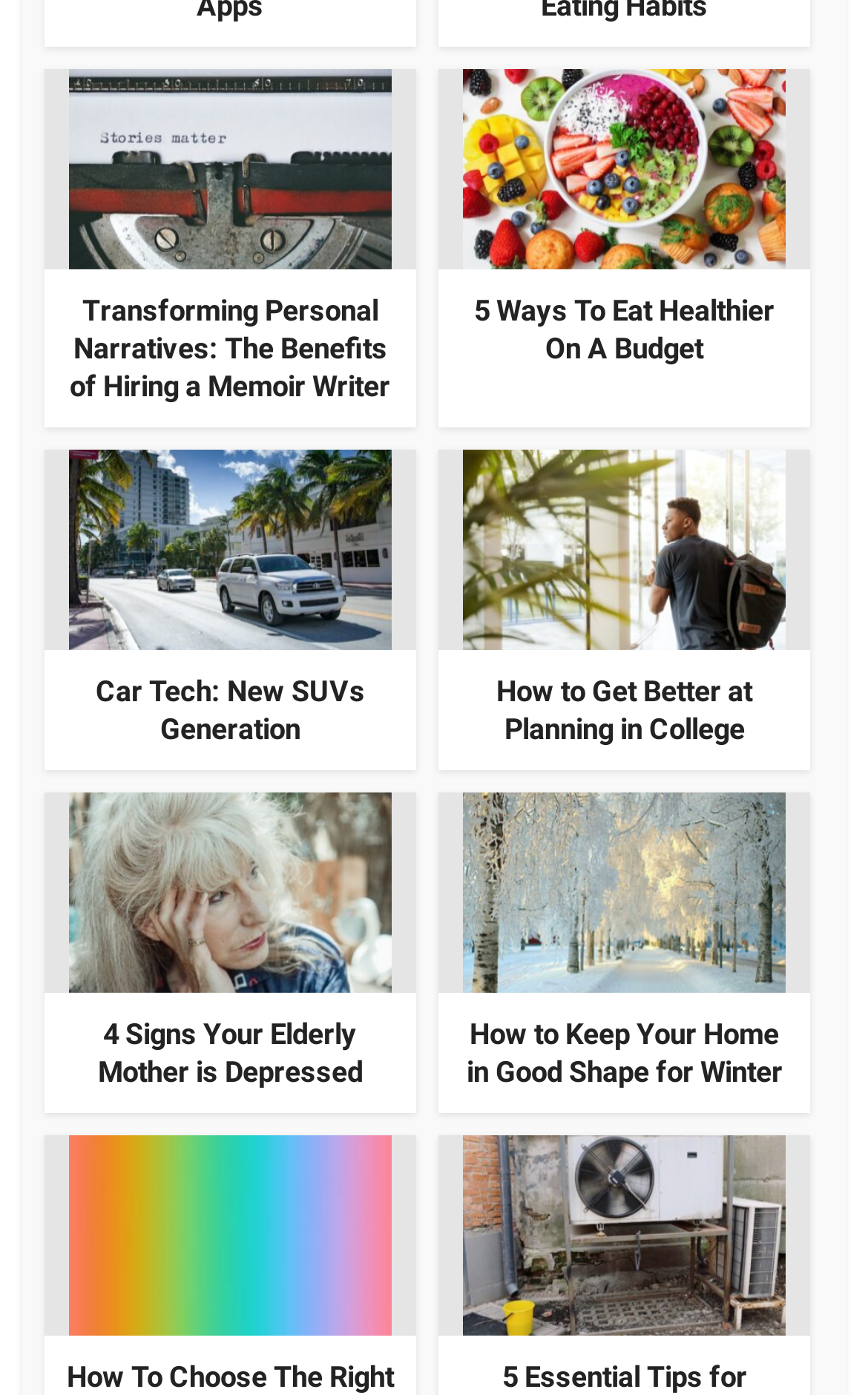Please determine the bounding box coordinates of the area that needs to be clicked to complete this task: 'Search on YouTube'. The coordinates must be four float numbers between 0 and 1, formatted as [left, top, right, bottom].

None